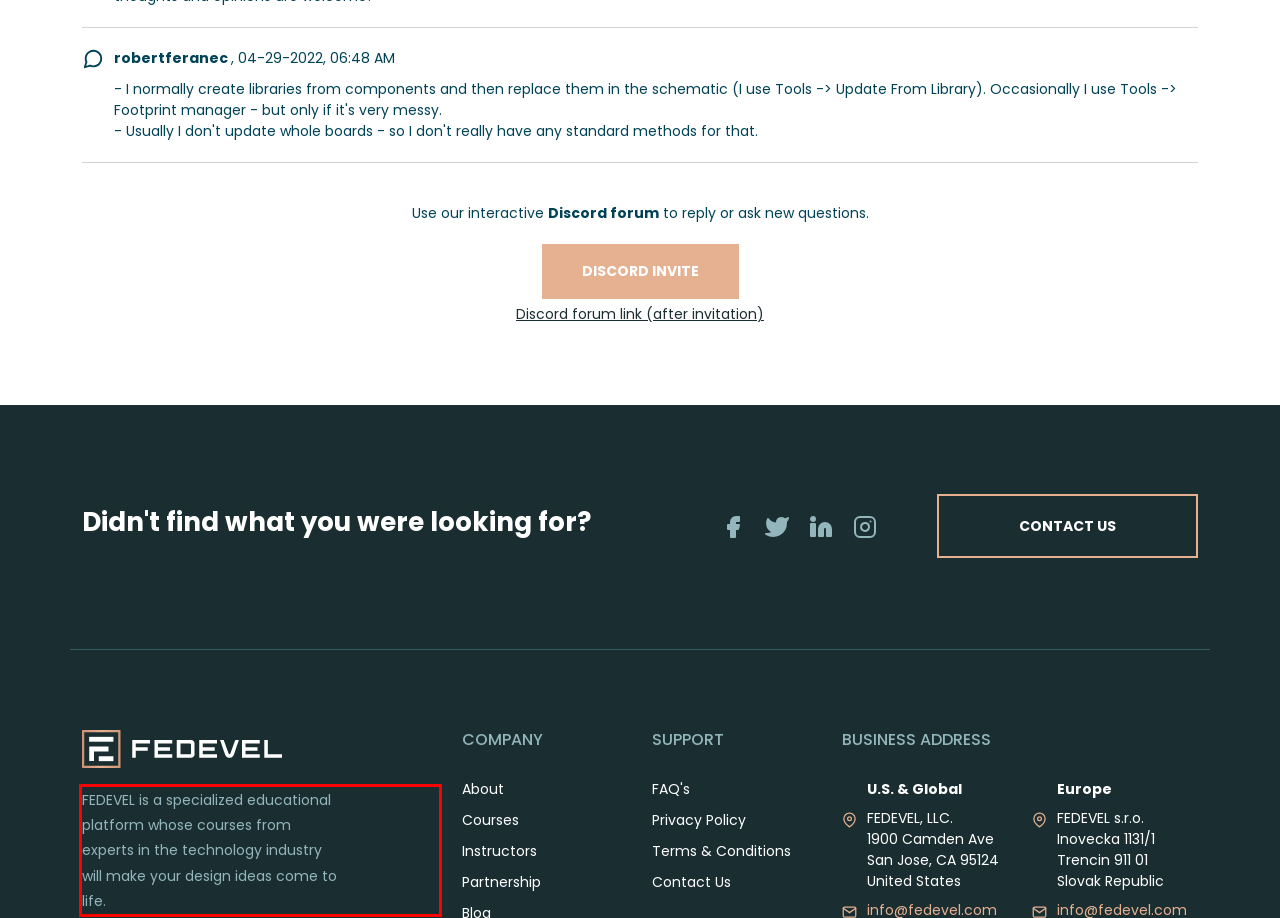With the given screenshot of a webpage, locate the red rectangle bounding box and extract the text content using OCR.

FEDEVEL is a specialized educational platform whose courses from experts in the technology industry will make your design ideas come to life.